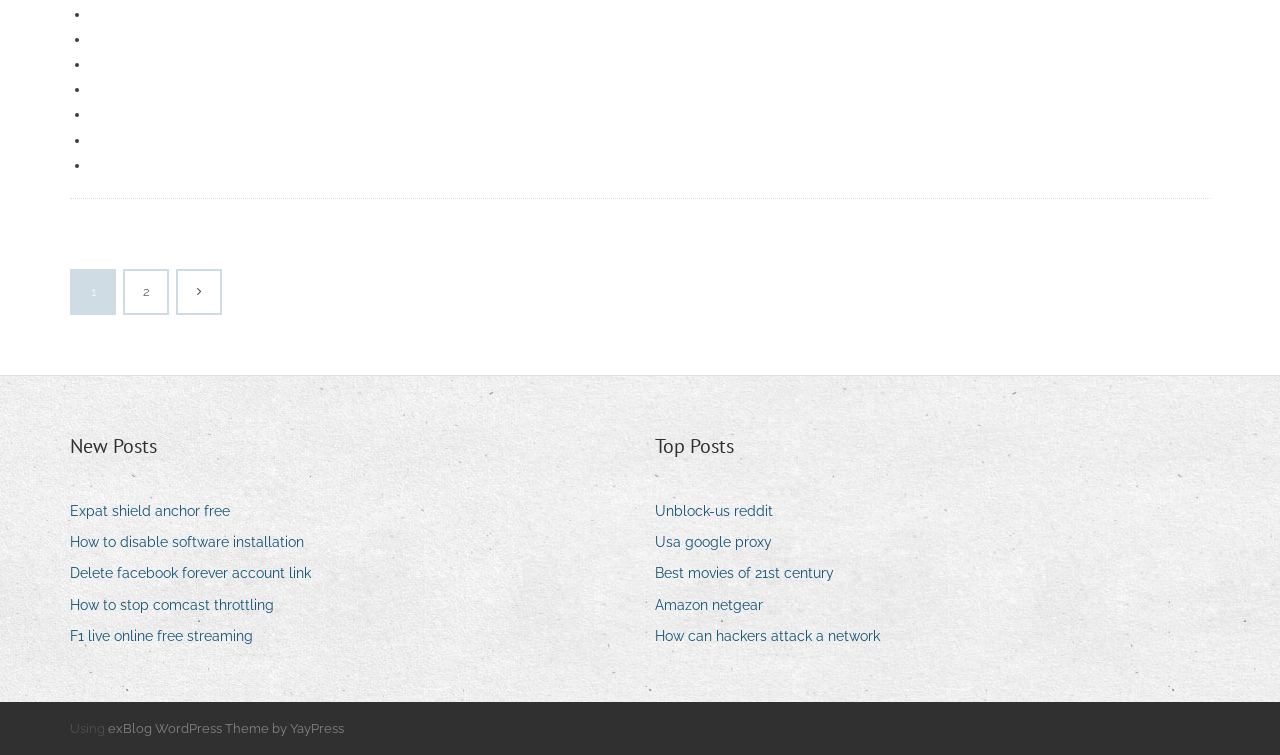Extract the bounding box of the UI element described as: "Amazon netgear".

[0.512, 0.783, 0.608, 0.819]